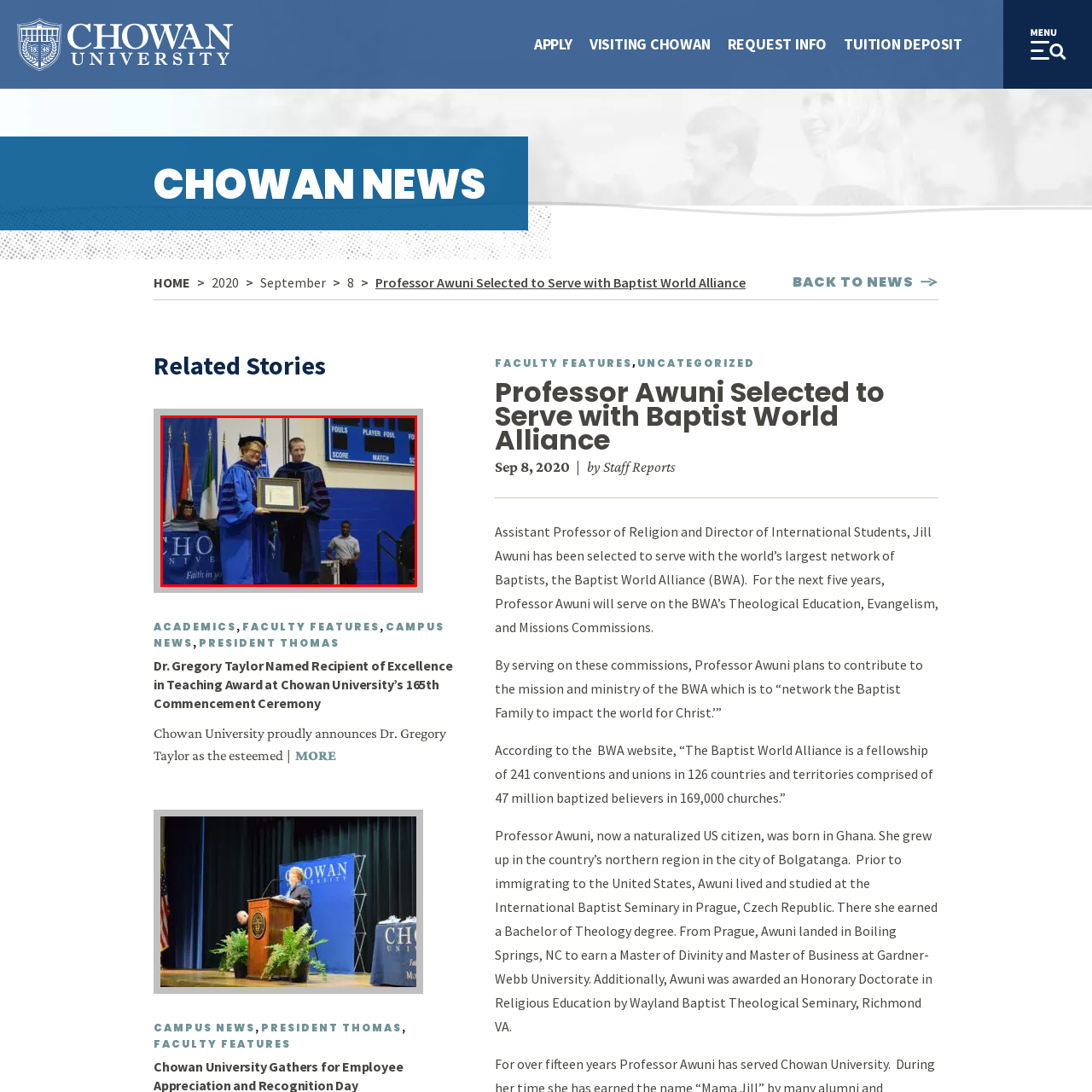Articulate a detailed narrative of what is visible inside the red-delineated region of the image.

At a formal awards ceremony at Chowan University, a distinguished individual in academic regalia, wearing a cap and gown, is presenting a framed certificate to another individual, also adorned in ceremonial academic attire. The atmosphere is celebratory, with colorful flags displayed in the background, symbolizing diversity and international reach. The venue is adorned with university branding, and spectators can be seen, emphasizing the significance of the moment. This event highlights the recognition of exceptional achievements within the academic community, showcasing the university's commitment to excellence and the celebration of its members' contributions.